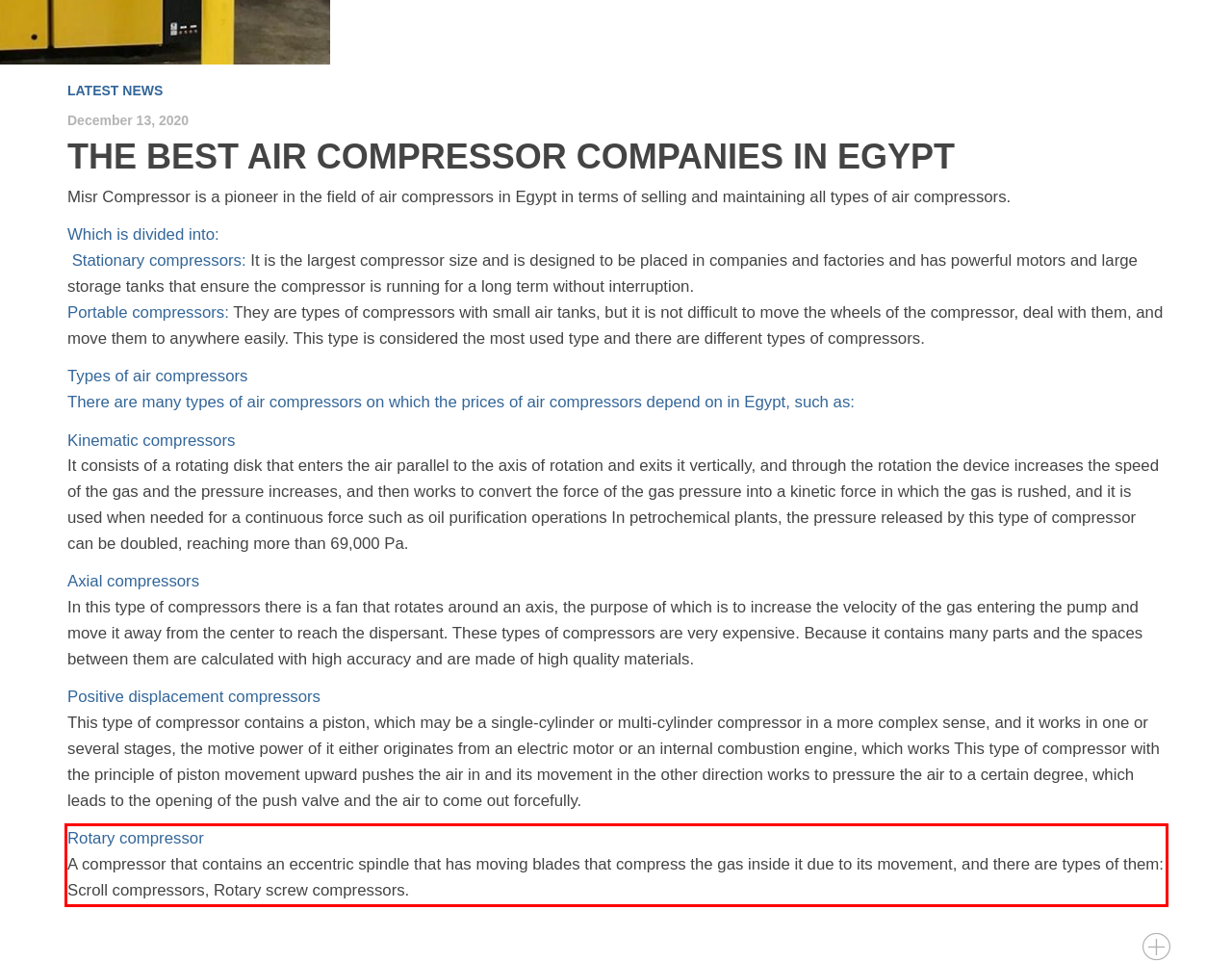Using OCR, extract the text content found within the red bounding box in the given webpage screenshot.

Rotary compressor A compressor that contains an eccentric spindle that has moving blades that compress the gas inside it due to its movement, and there are types of them: Scroll compressors, Rotary screw compressors.